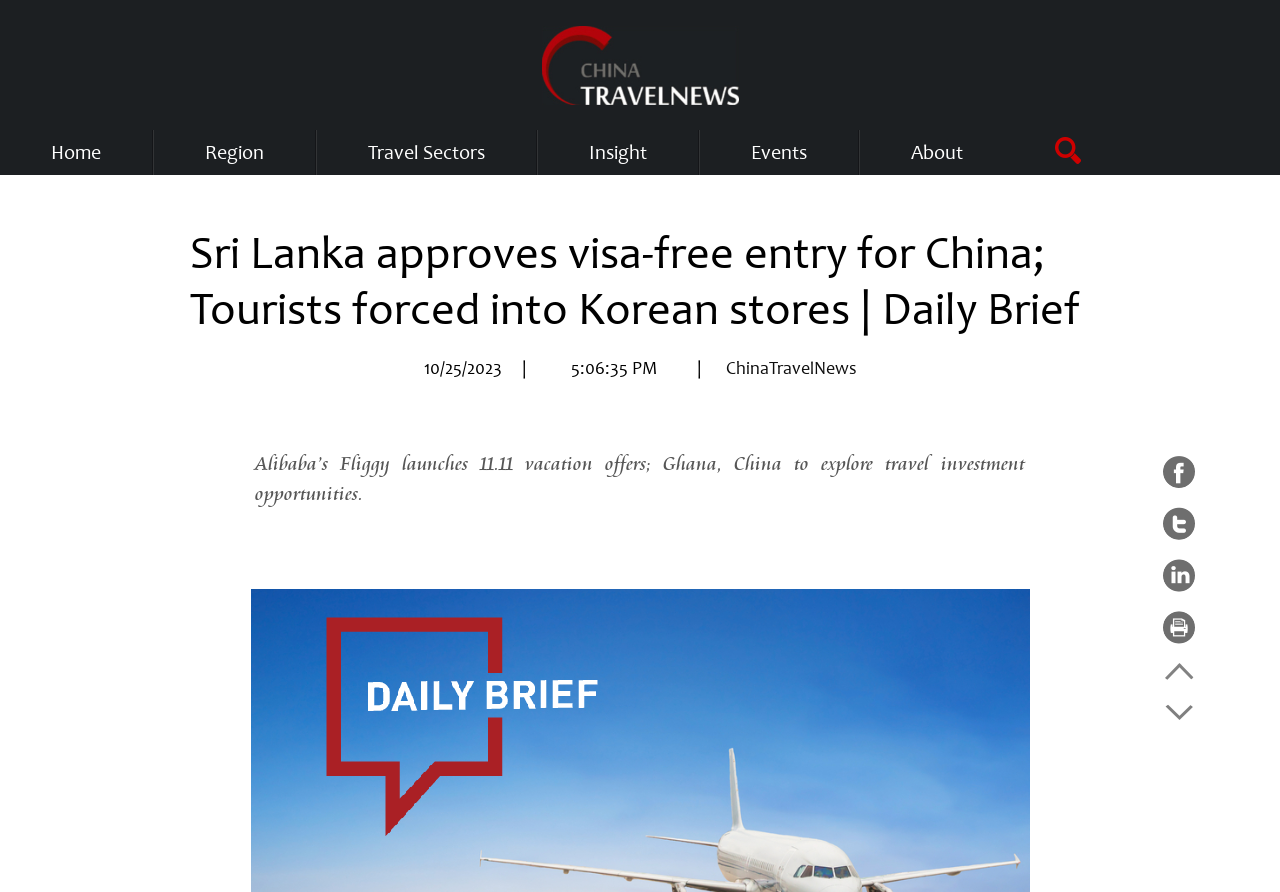From the webpage screenshot, predict the bounding box of the UI element that matches this description: "alt="China Travel News"".

[0.423, 0.029, 0.577, 0.117]